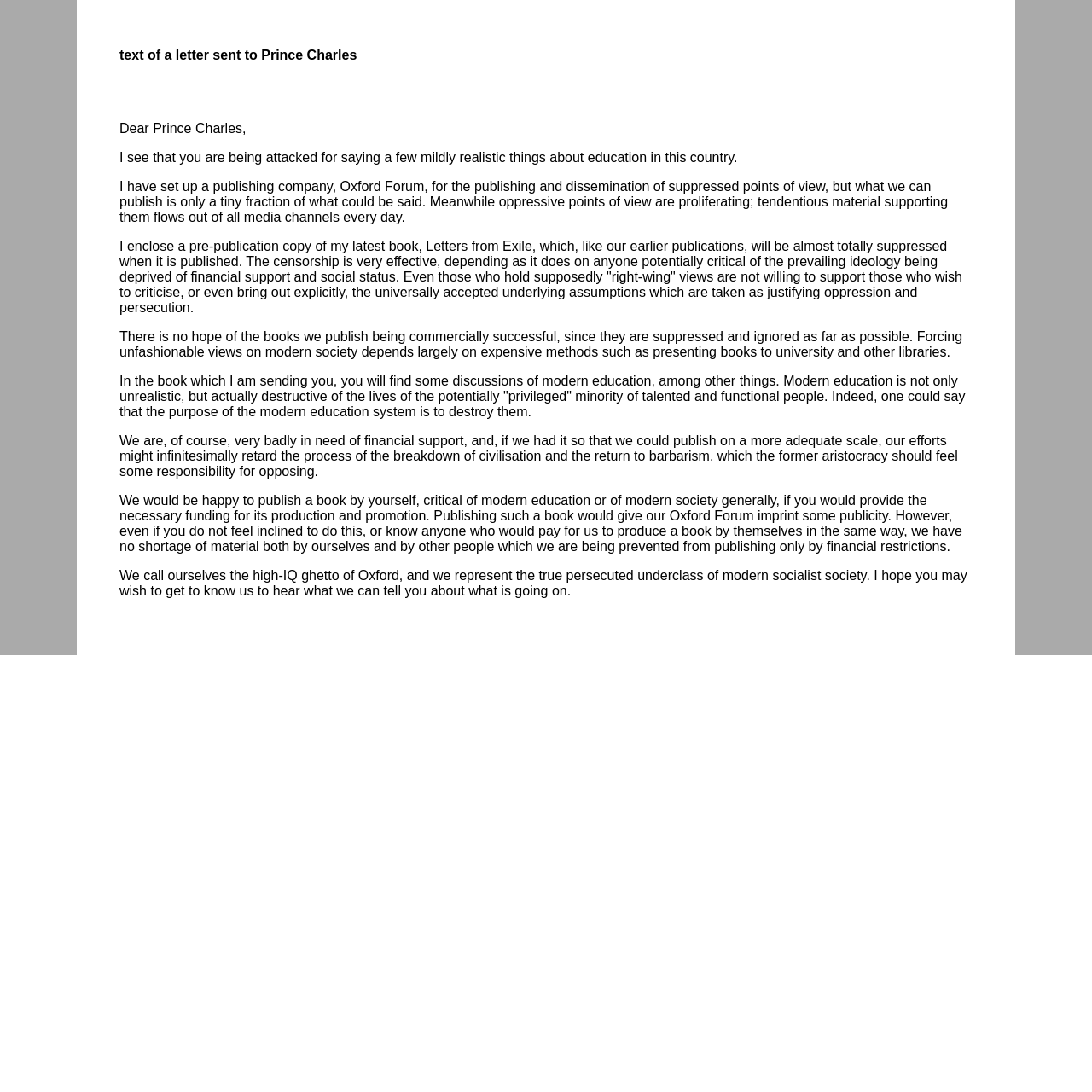Give a detailed overview of the webpage's appearance and contents.

The webpage is a letter addressed to Prince Charles, with a title "Letter to Prince Charles" at the top. Below the title, there is a brief introduction to the letter, stating that it is a text of a letter sent to Prince Charles. 

The letter begins with a formal greeting, "Dear Prince Charles," followed by a series of paragraphs discussing the author's views on education in the country. The author mentions that they have set up a publishing company, Oxford Forum, to publish and disseminate suppressed points of view, but notes that what they can publish is only a tiny fraction of what could be said. 

The author then discusses the censorship of their publications, stating that even those who hold "right-wing" views are not willing to support those who wish to criticize or bring out explicitly the universally accepted underlying assumptions that justify oppression and persecution. 

The letter also mentions the author's latest book, "Letters from Exile," which will be almost totally suppressed when it is published. The author notes that there is no hope of their books being commercially successful, since they are suppressed and ignored as far as possible. 

The author goes on to discuss modern education, stating that it is not only unrealistic but also destructive of the lives of the potentially "privileged" minority of talented and functional people. The author also mentions that they are in need of financial support to publish on a more adequate scale, and that they would be happy to publish a book by Prince Charles if he would provide the necessary funding. 

Finally, the author signs off, referring to themselves as the "high-IQ ghetto of Oxford," representing the true persecuted underclass of modern socialist society, and expressing hope that Prince Charles may wish to get to know them and hear what they can tell him about what is going on.